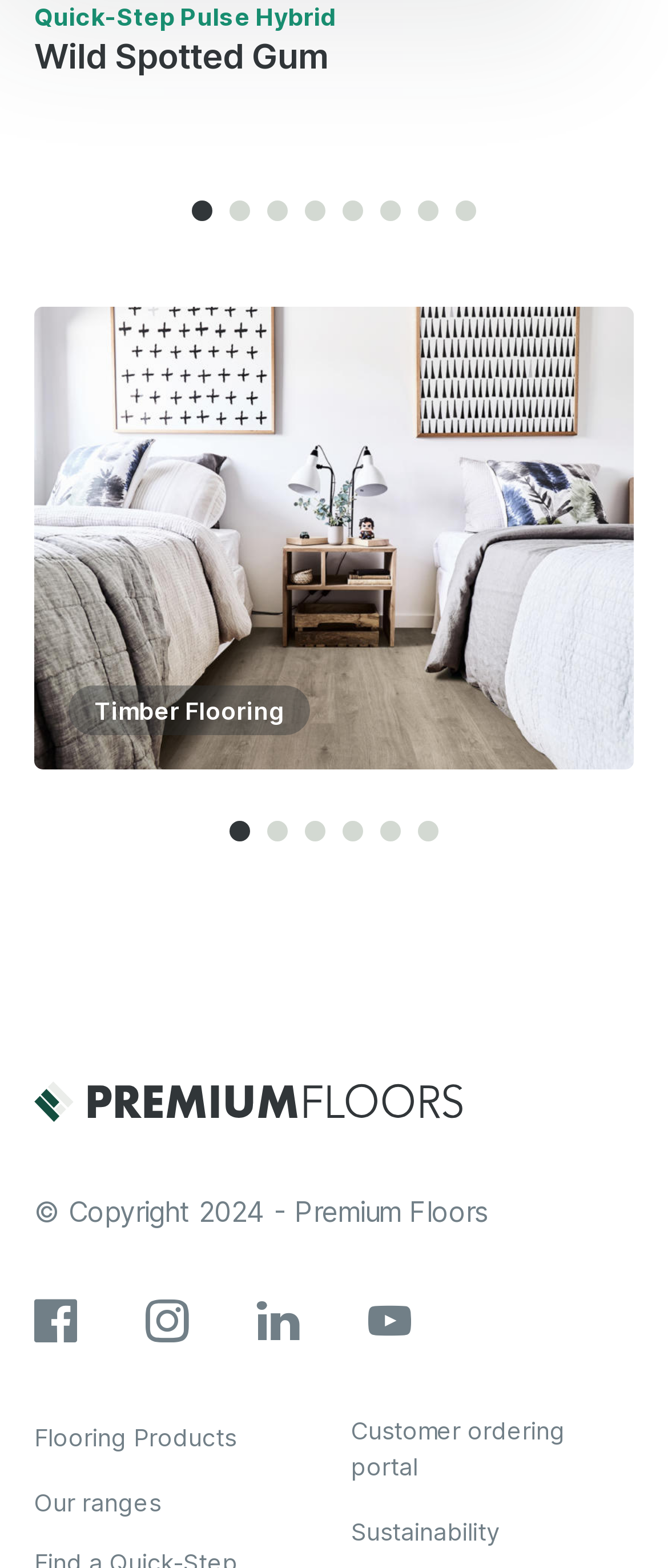Kindly determine the bounding box coordinates for the area that needs to be clicked to execute this instruction: "Go to Customer ordering portal".

[0.526, 0.9, 0.949, 0.946]